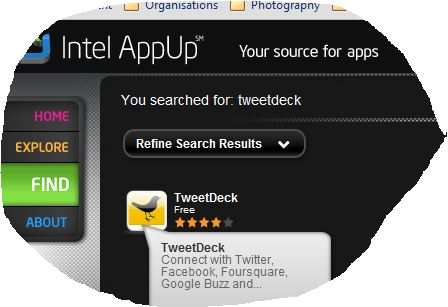Is TweetDeck a free application?
Use the screenshot to answer the question with a single word or phrase.

Yes